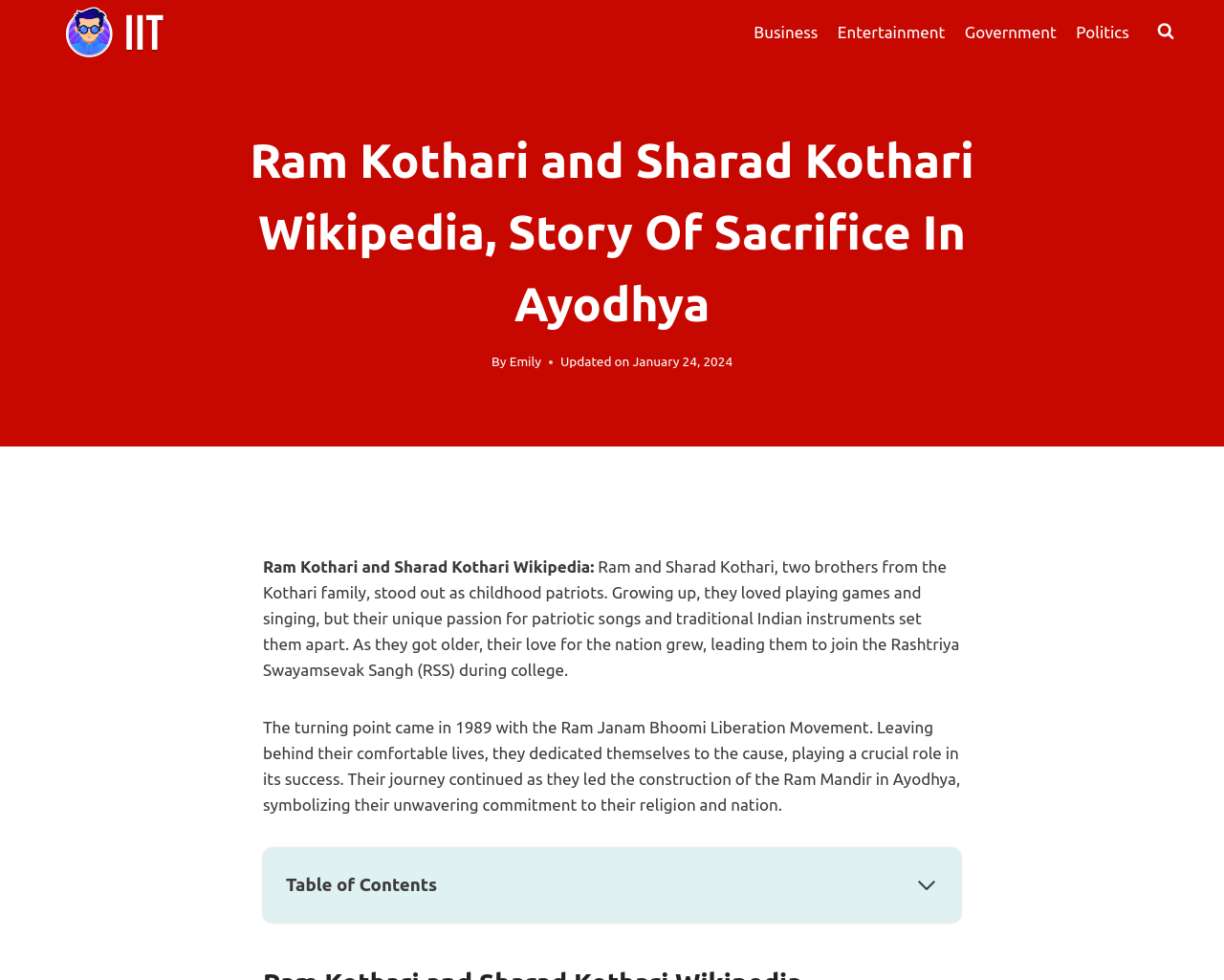Please identify the bounding box coordinates of the region to click in order to complete the task: "Expand the Table of Contents". The coordinates must be four float numbers between 0 and 1, specified as [left, top, right, bottom].

[0.748, 0.892, 0.766, 0.915]